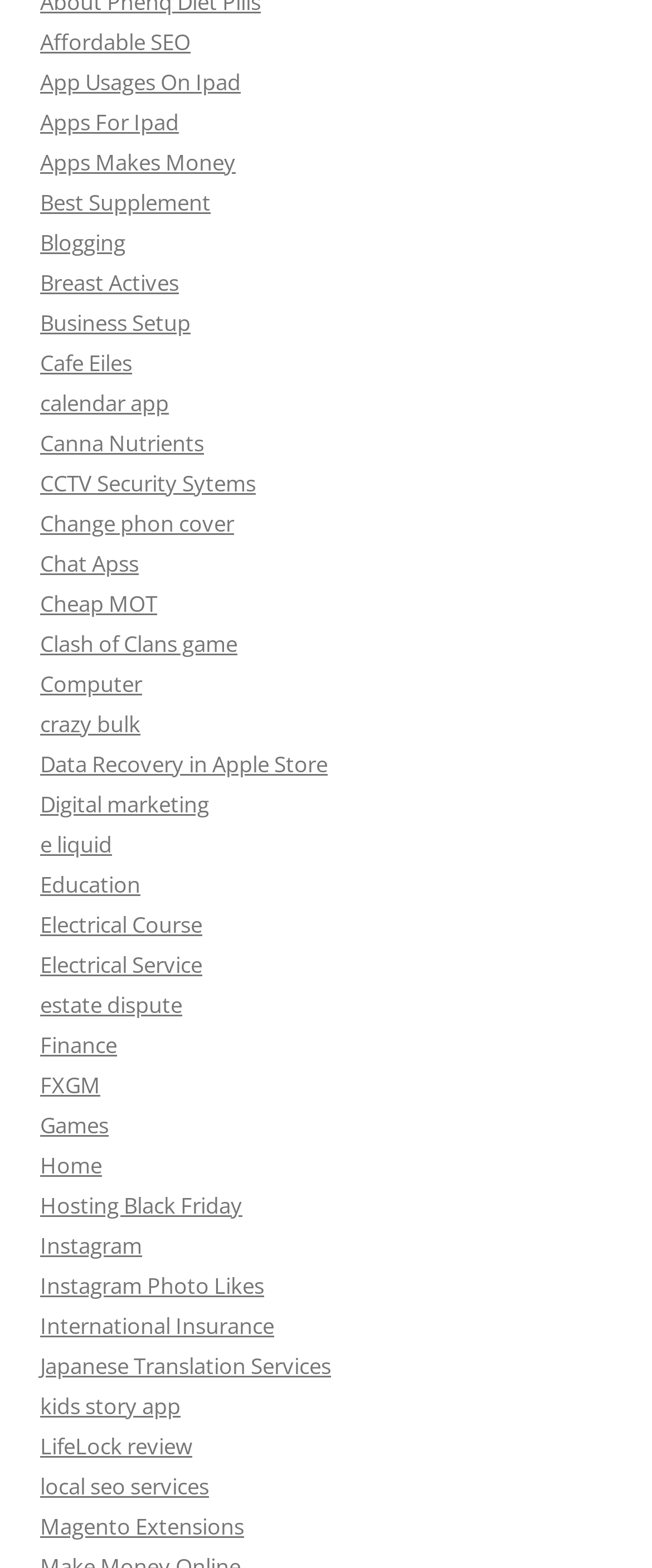Specify the bounding box coordinates of the element's region that should be clicked to achieve the following instruction: "Learn about 'Digital marketing'". The bounding box coordinates consist of four float numbers between 0 and 1, in the format [left, top, right, bottom].

[0.062, 0.503, 0.321, 0.522]